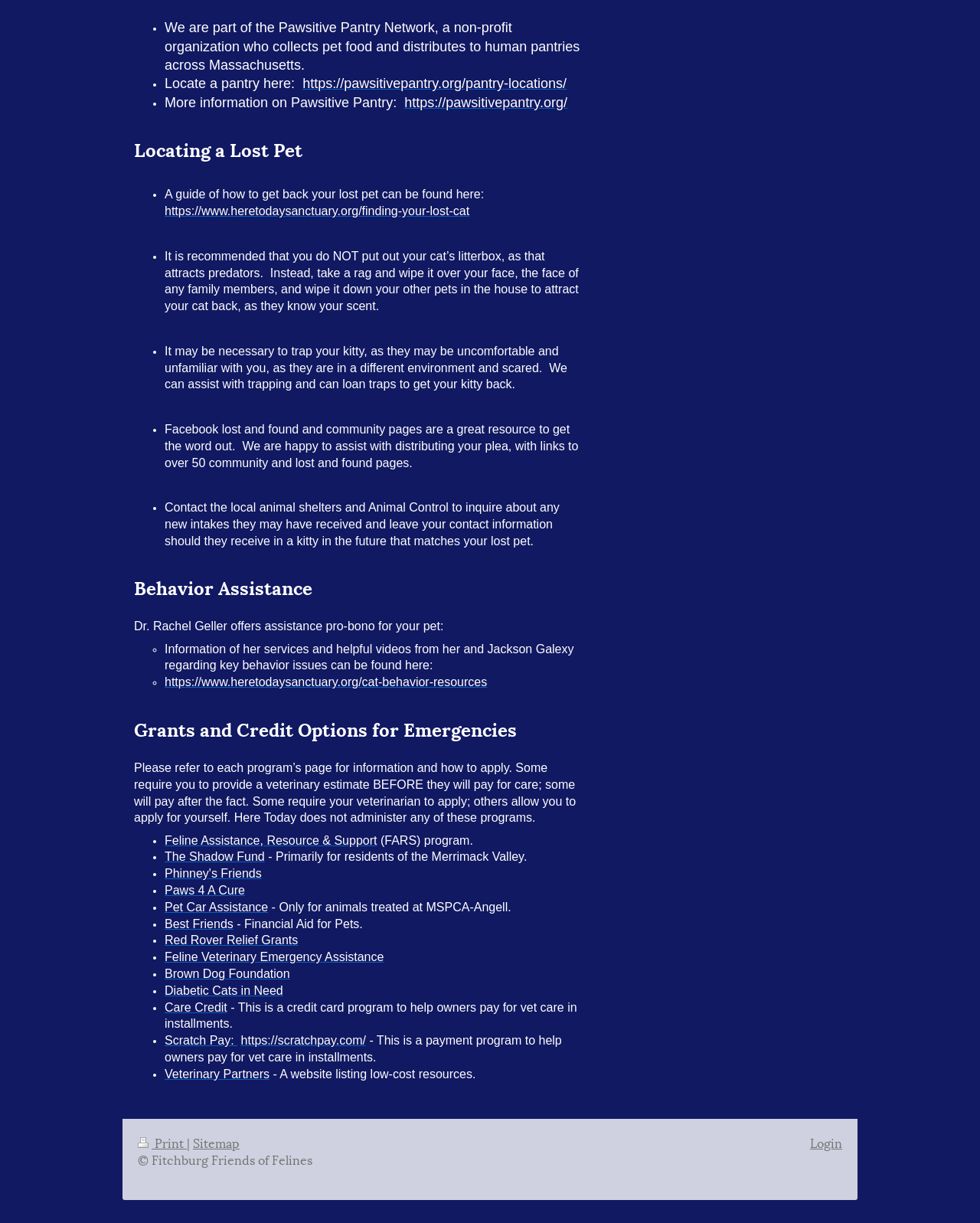What is the purpose of the FARS program?
Please respond to the question with a detailed and thorough explanation.

The webpage lists 'FARS program' under 'Grants and Credit Options for Emergencies', which suggests that FARS stands for Feline Assistance, Resource & Support.